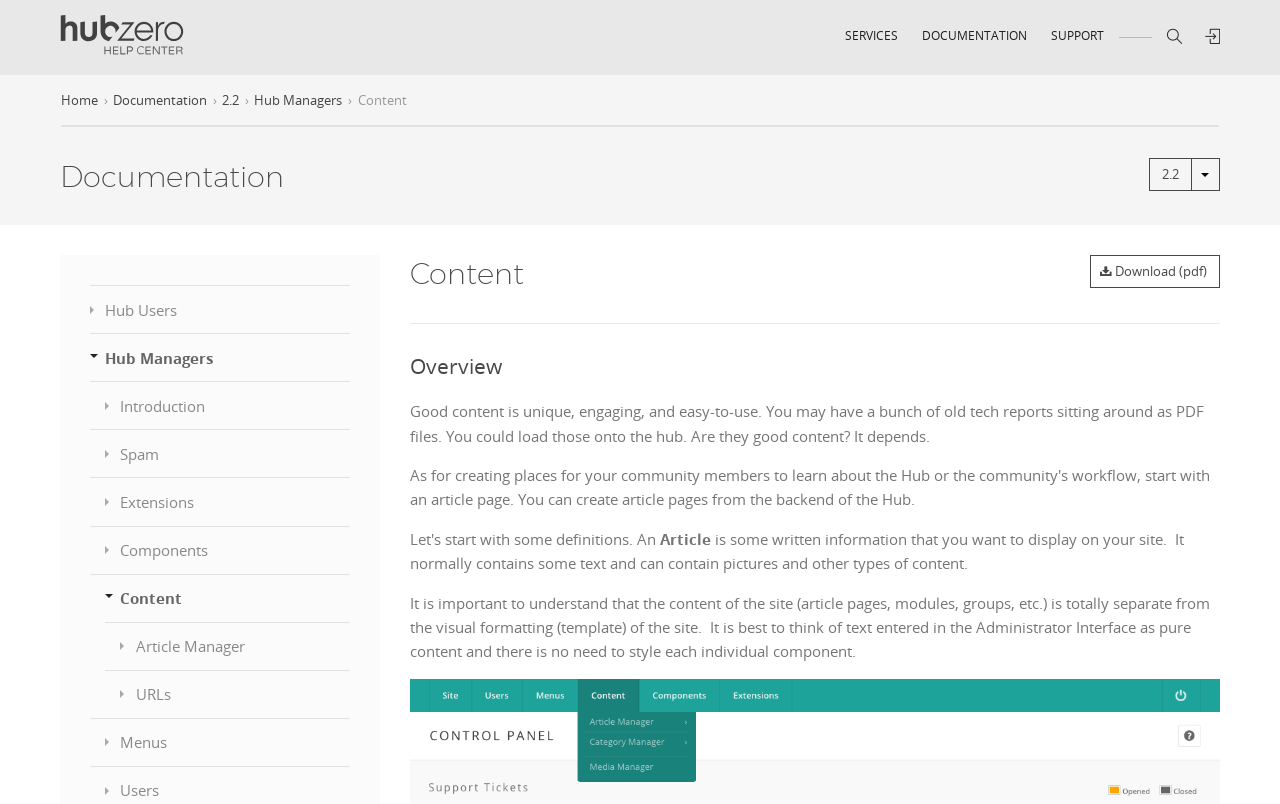Specify the bounding box coordinates of the region I need to click to perform the following instruction: "Search for something". The coordinates must be four float numbers in the range of 0 to 1, i.e., [left, top, right, bottom].

[0.9, 0.0, 0.923, 0.093]